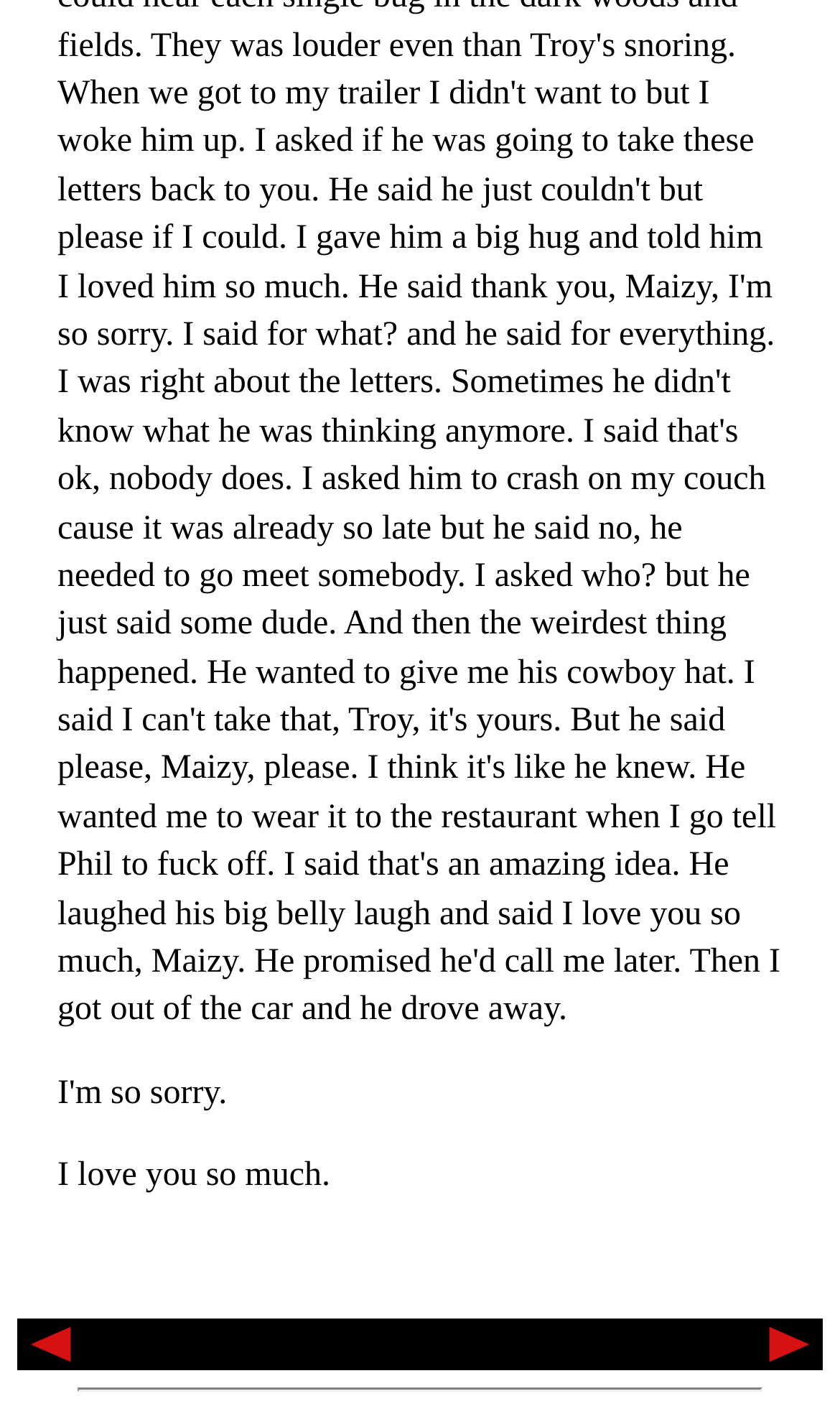What is the position of the 'Next Piece' link?
Please give a detailed and thorough answer to the question, covering all relevant points.

By examining the bounding box coordinates of the 'Next Piece' link, I found that its y1 and y2 values are close to 1, indicating that it is located at the bottom of the page. Additionally, its x1 and x2 values are close to 1, indicating that it is positioned on the right side of the page.